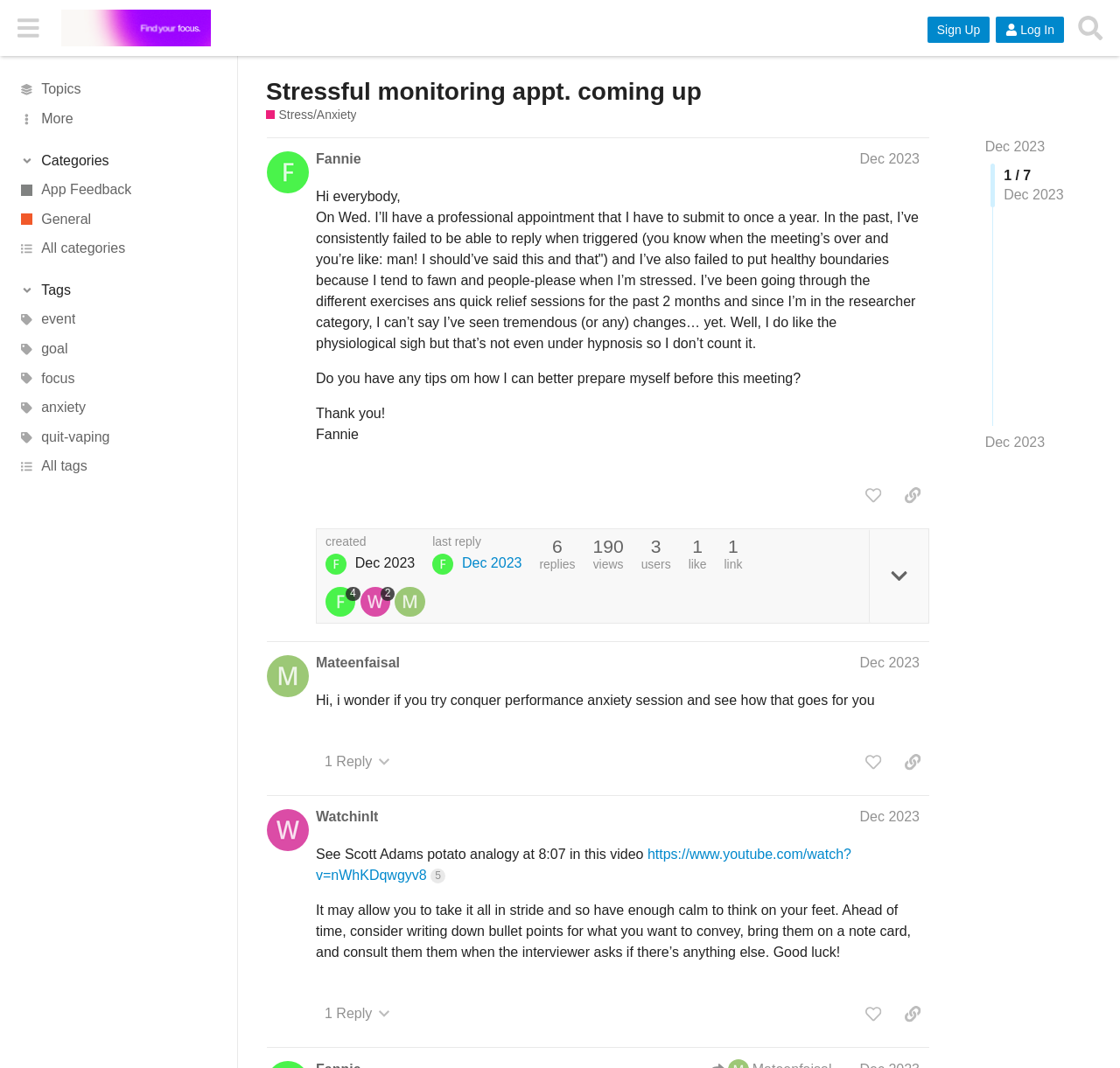What is the primary heading on this webpage?

Stressful monitoring appt. coming up